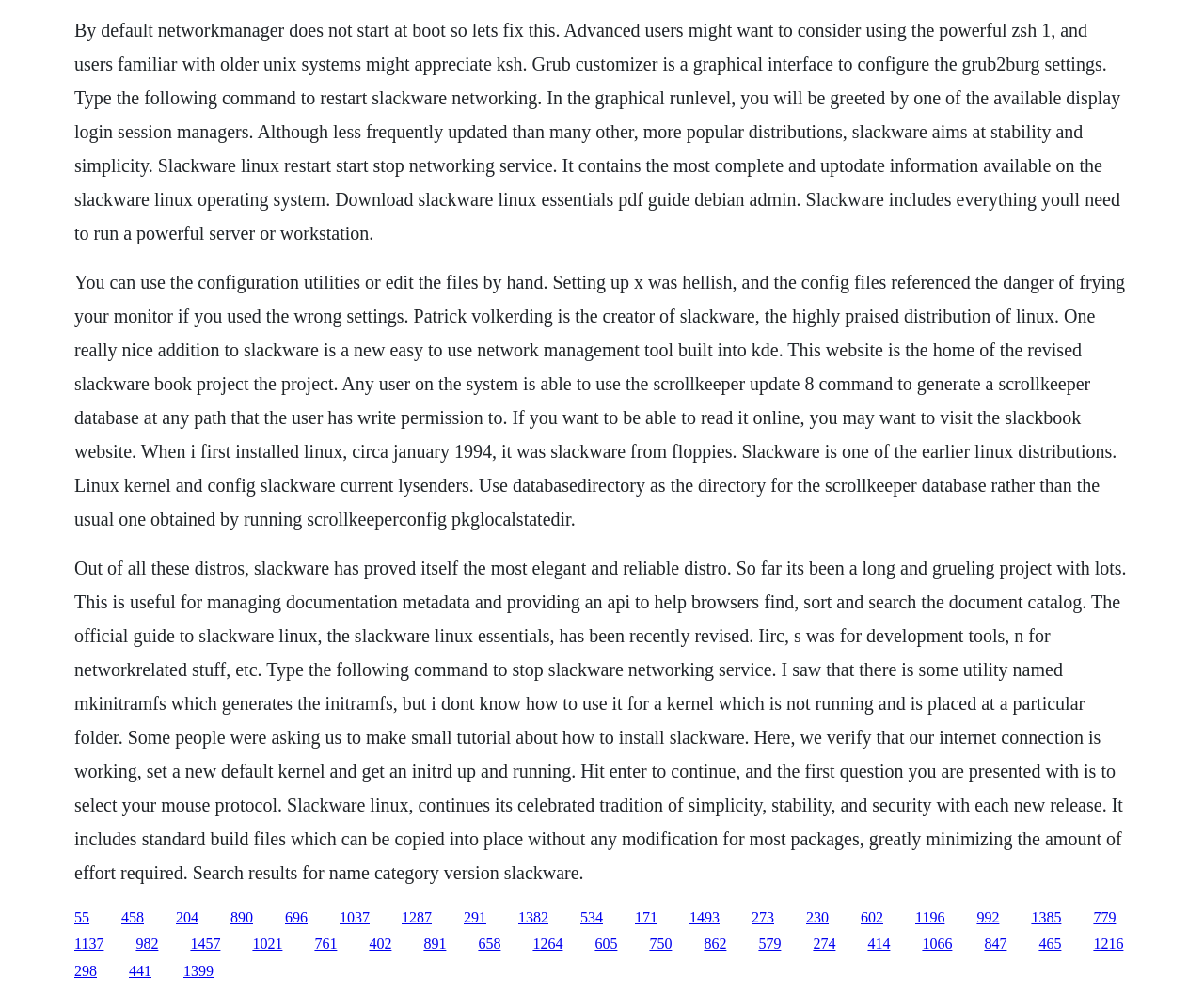Could you determine the bounding box coordinates of the clickable element to complete the instruction: "Report a new vulnerability"? Provide the coordinates as four float numbers between 0 and 1, i.e., [left, top, right, bottom].

None